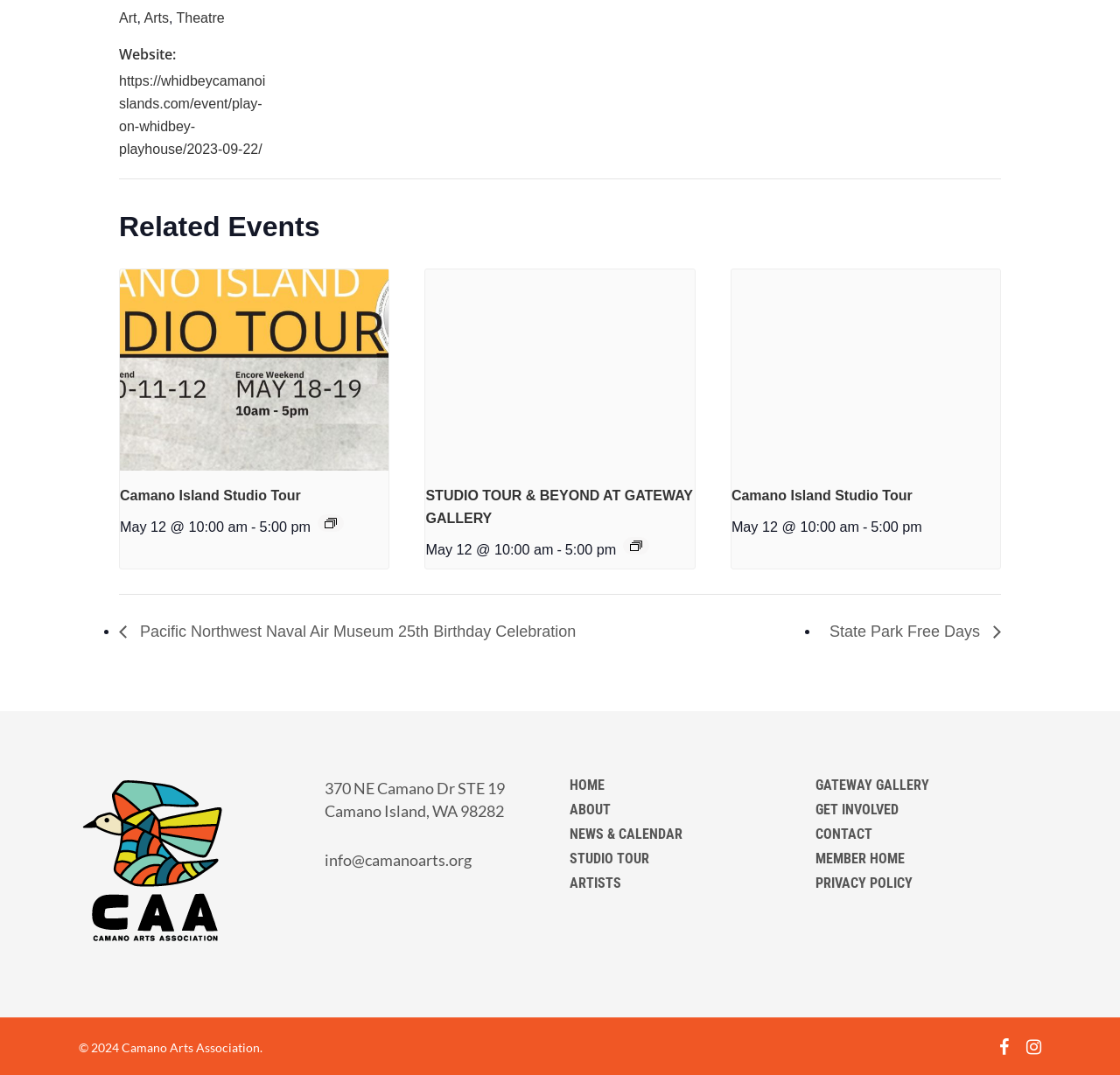Pinpoint the bounding box coordinates of the clickable element needed to complete the instruction: "Click on the 'Art' link". The coordinates should be provided as four float numbers between 0 and 1: [left, top, right, bottom].

[0.106, 0.01, 0.122, 0.024]